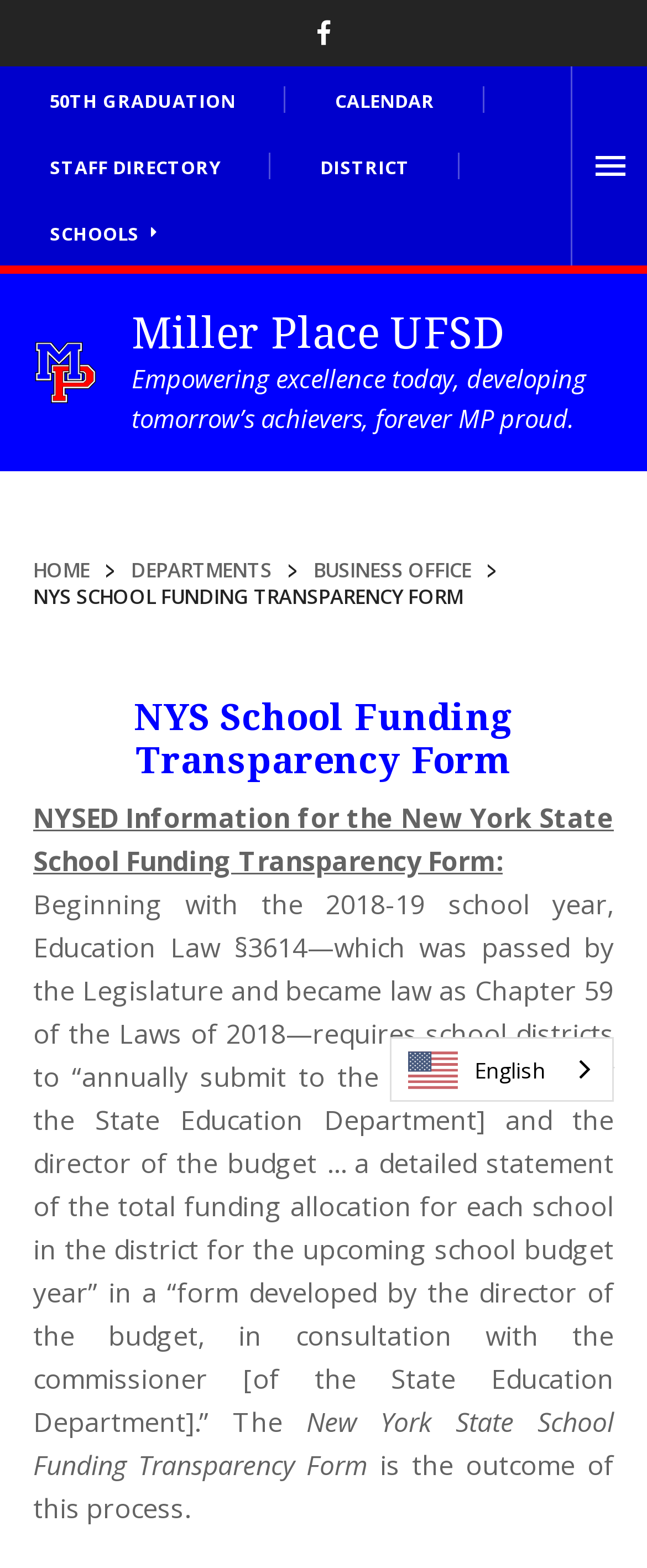Provide the bounding box coordinates for the UI element described in this sentence: "Facebook(opens in new window/tab)". The coordinates should be four float values between 0 and 1, i.e., [left, top, right, bottom].

[0.449, 0.0, 0.551, 0.042]